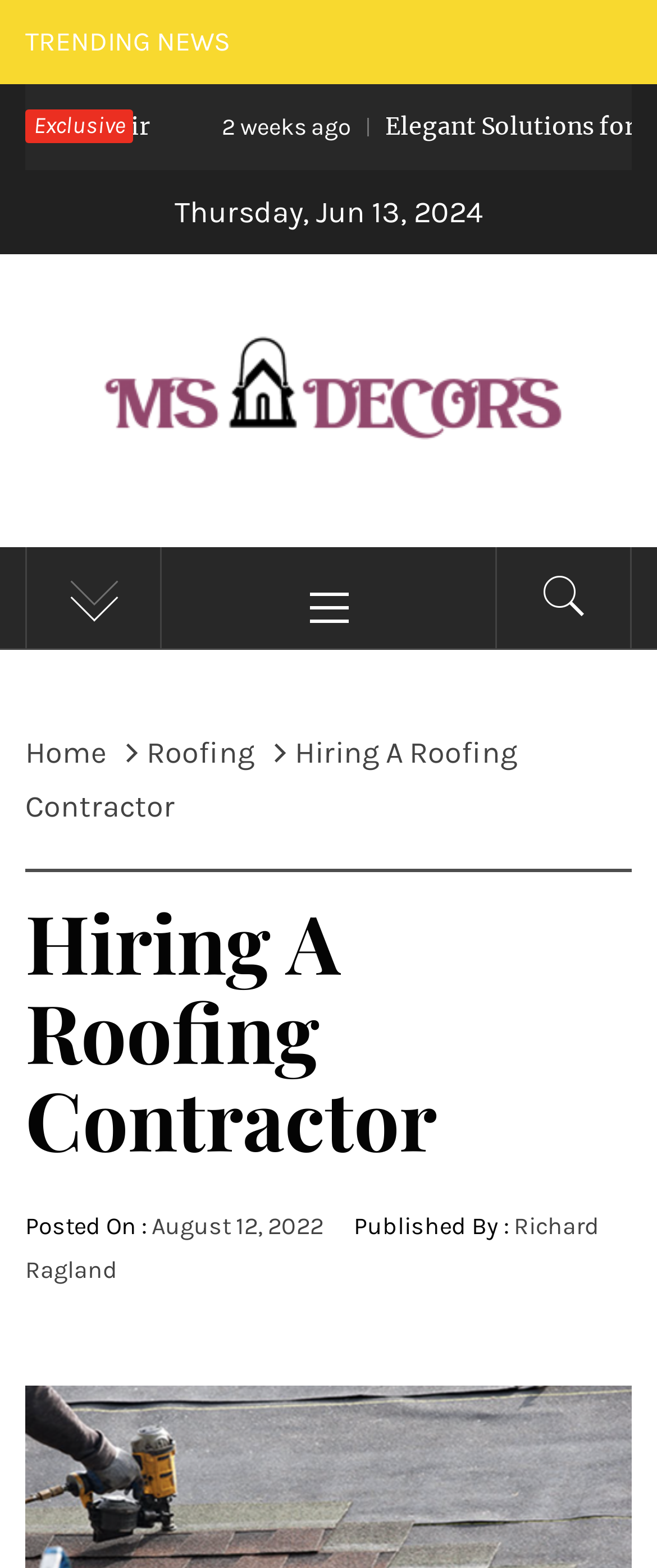Find the bounding box coordinates of the element I should click to carry out the following instruction: "Check out Hans Wegner's products".

None